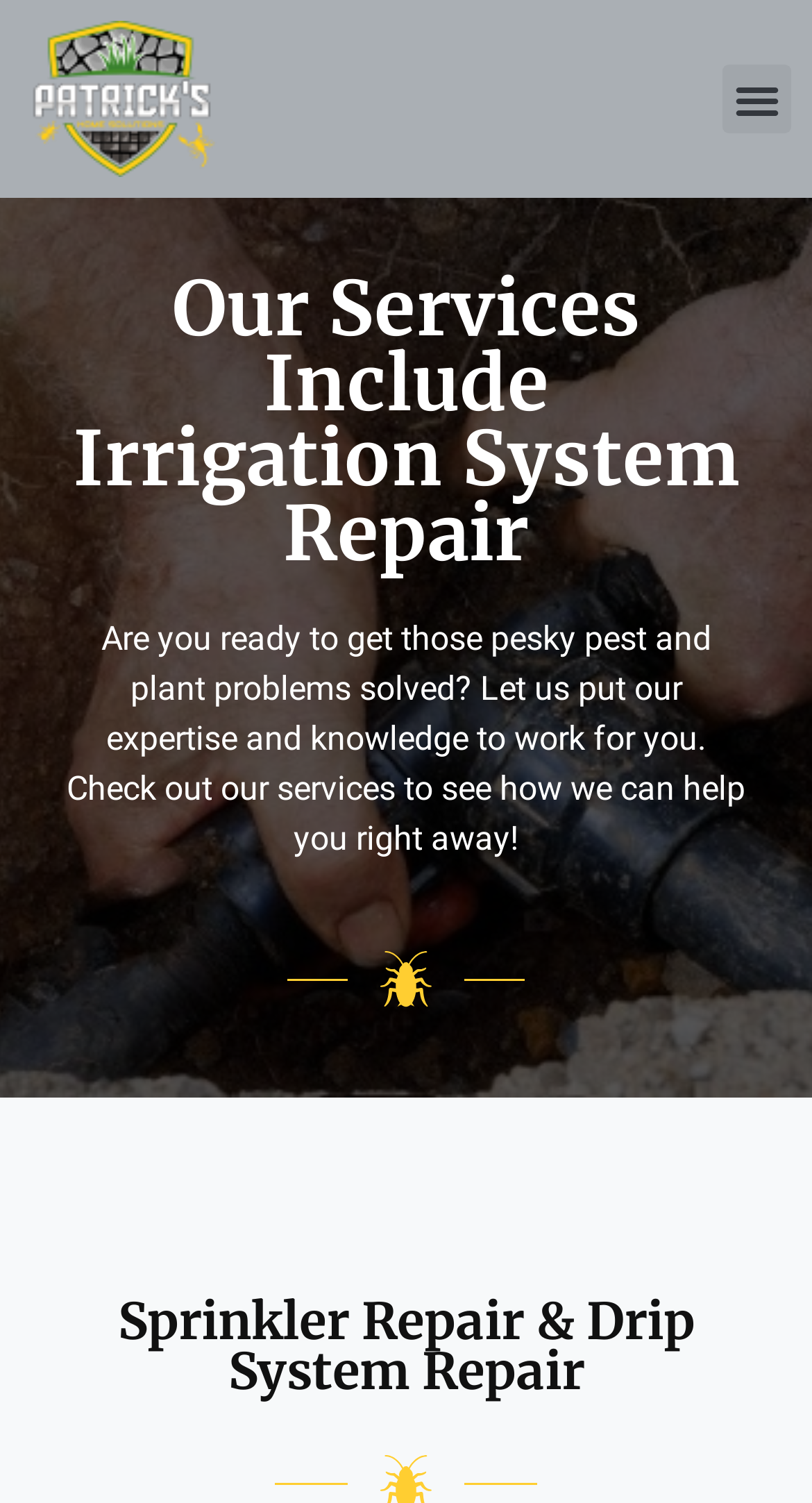What services does the company provide?
Provide a well-explained and detailed answer to the question.

The heading 'Our Services Include Irrigation System Repair' and the subheading 'Sprinkler Repair & Drip System Repair' suggest that the company provides irrigation system repair services, including sprinkler repair and drip system repair.